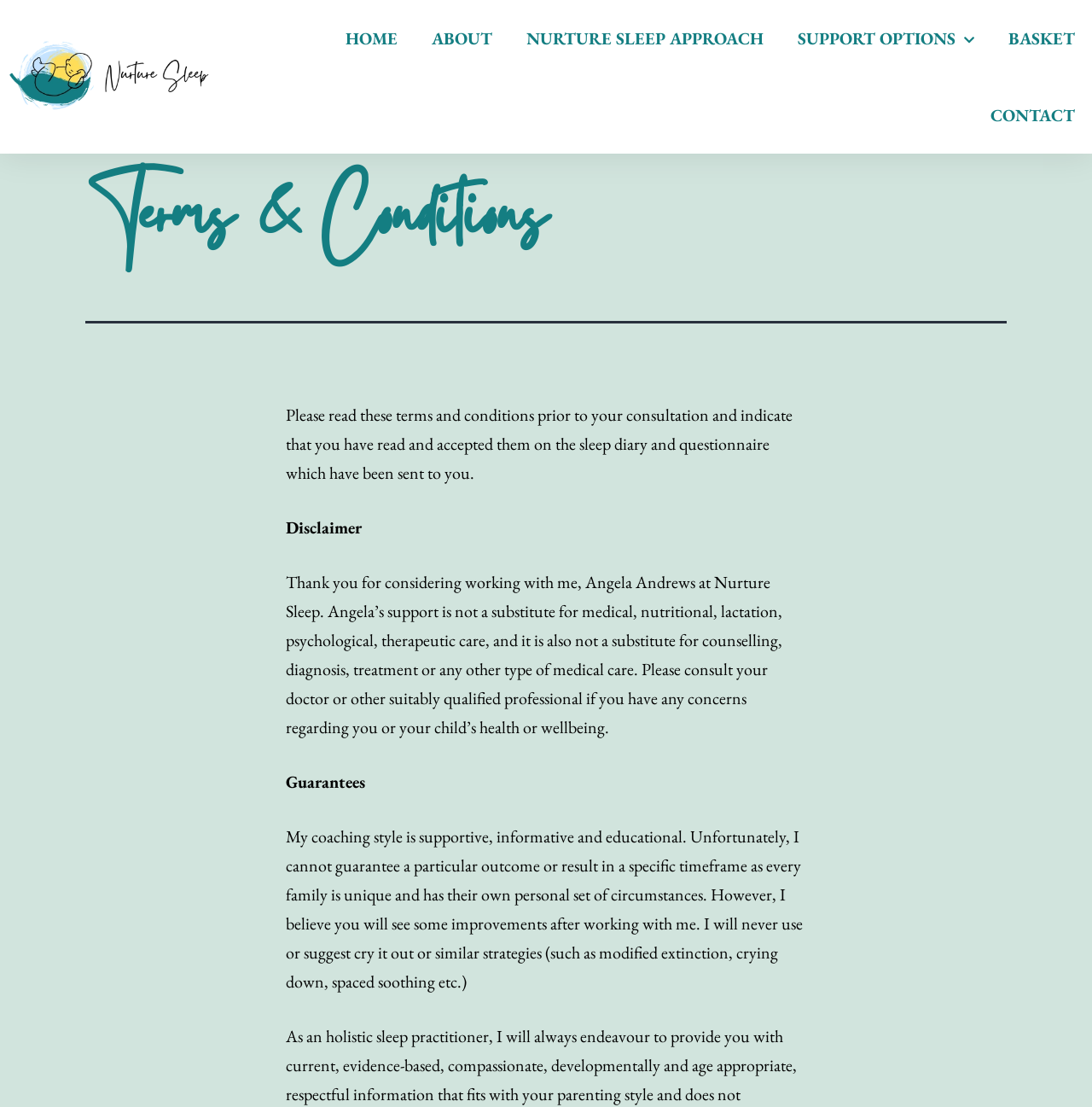What is the coaching style of Angela Andrews?
Refer to the image and respond with a one-word or short-phrase answer.

Supportive, informative, and educational